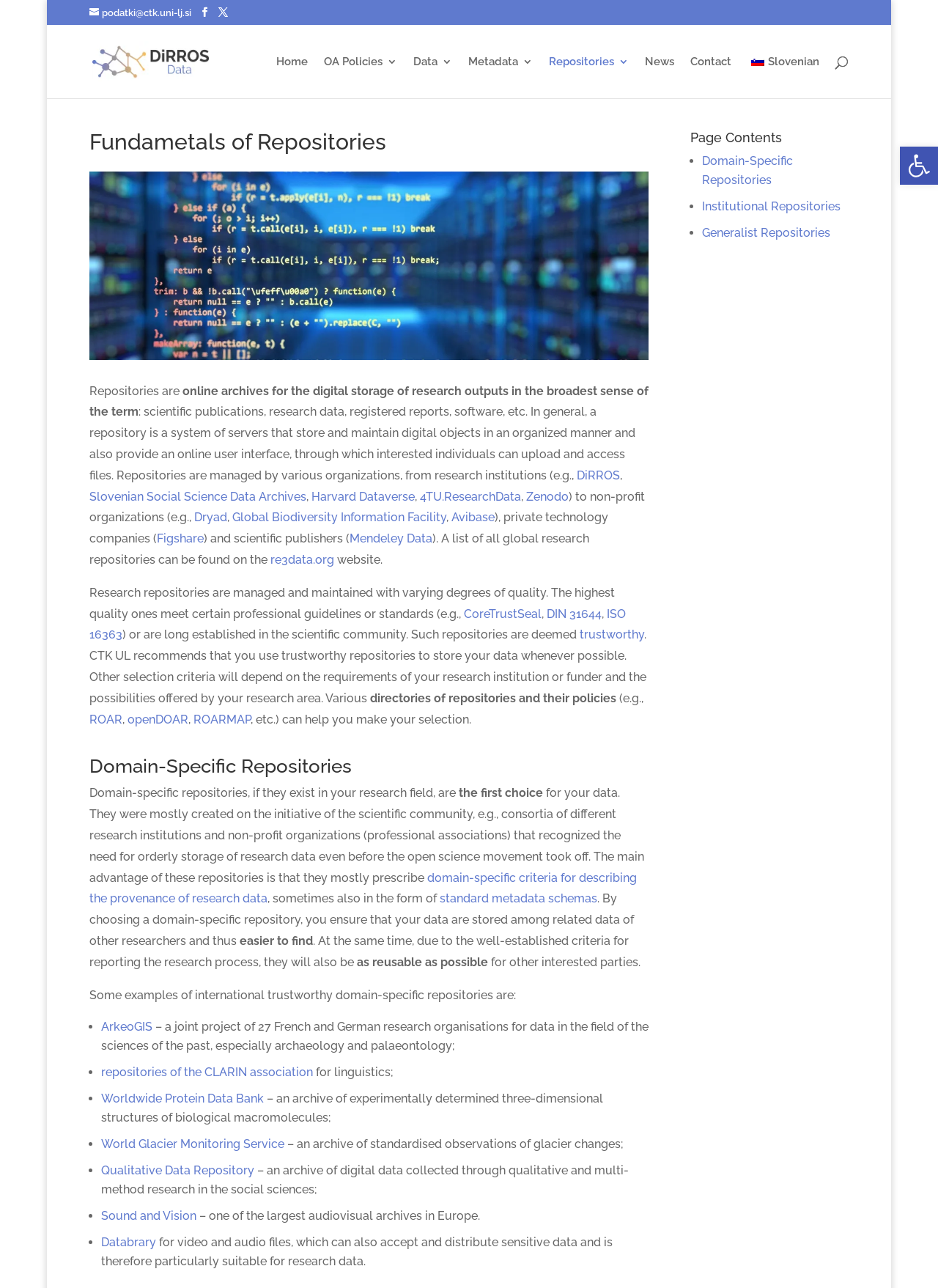Refer to the image and provide an in-depth answer to the question: 
What is DiRROS?

DiRROS is mentioned as an example of a repository, and it is also linked to as a related organization, suggesting that it is a repository for storing and maintaining digital objects.